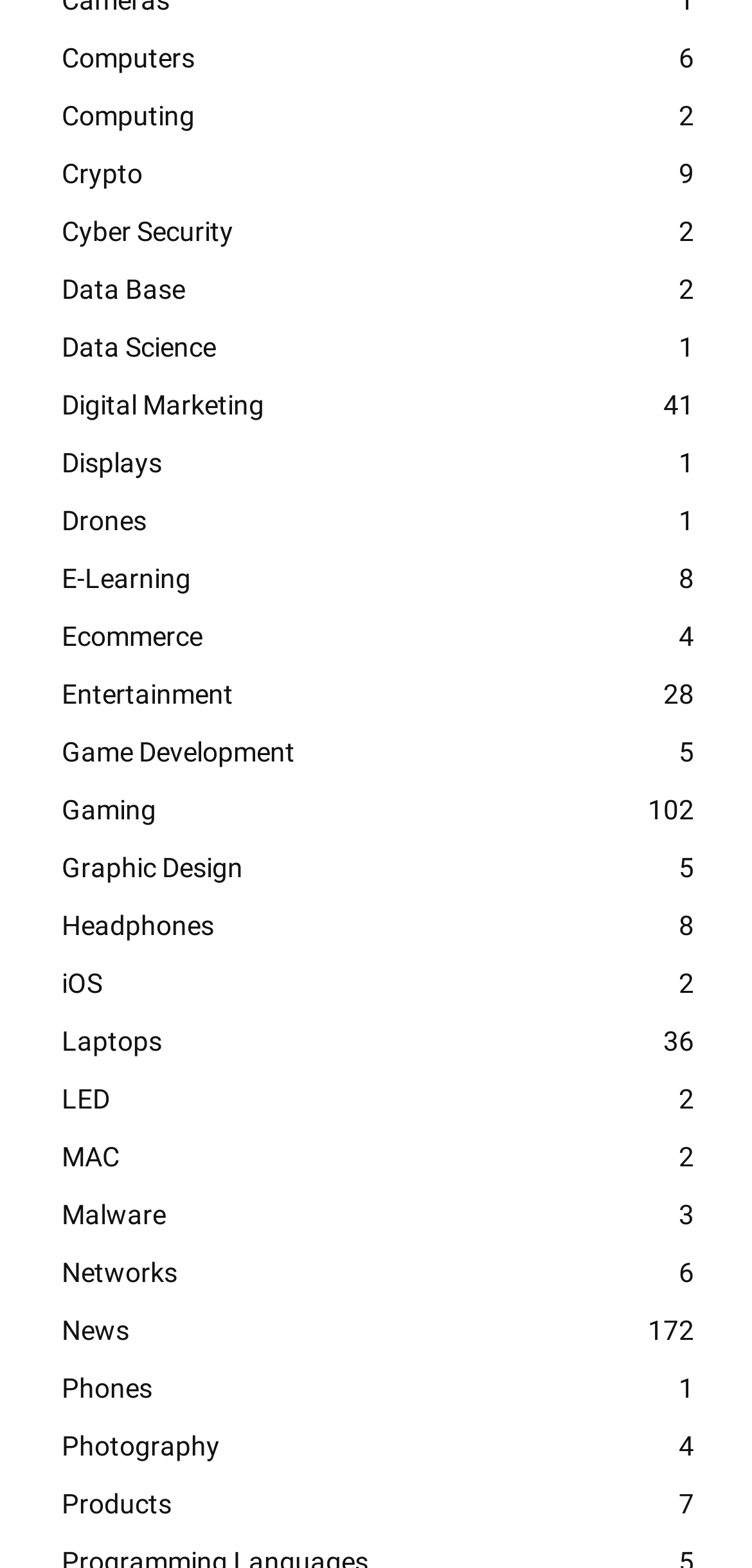Please determine the bounding box coordinates of the element to click on in order to accomplish the following task: "Learn about Data Science". Ensure the coordinates are four float numbers ranging from 0 to 1, i.e., [left, top, right, bottom].

[0.051, 0.203, 0.949, 0.24]